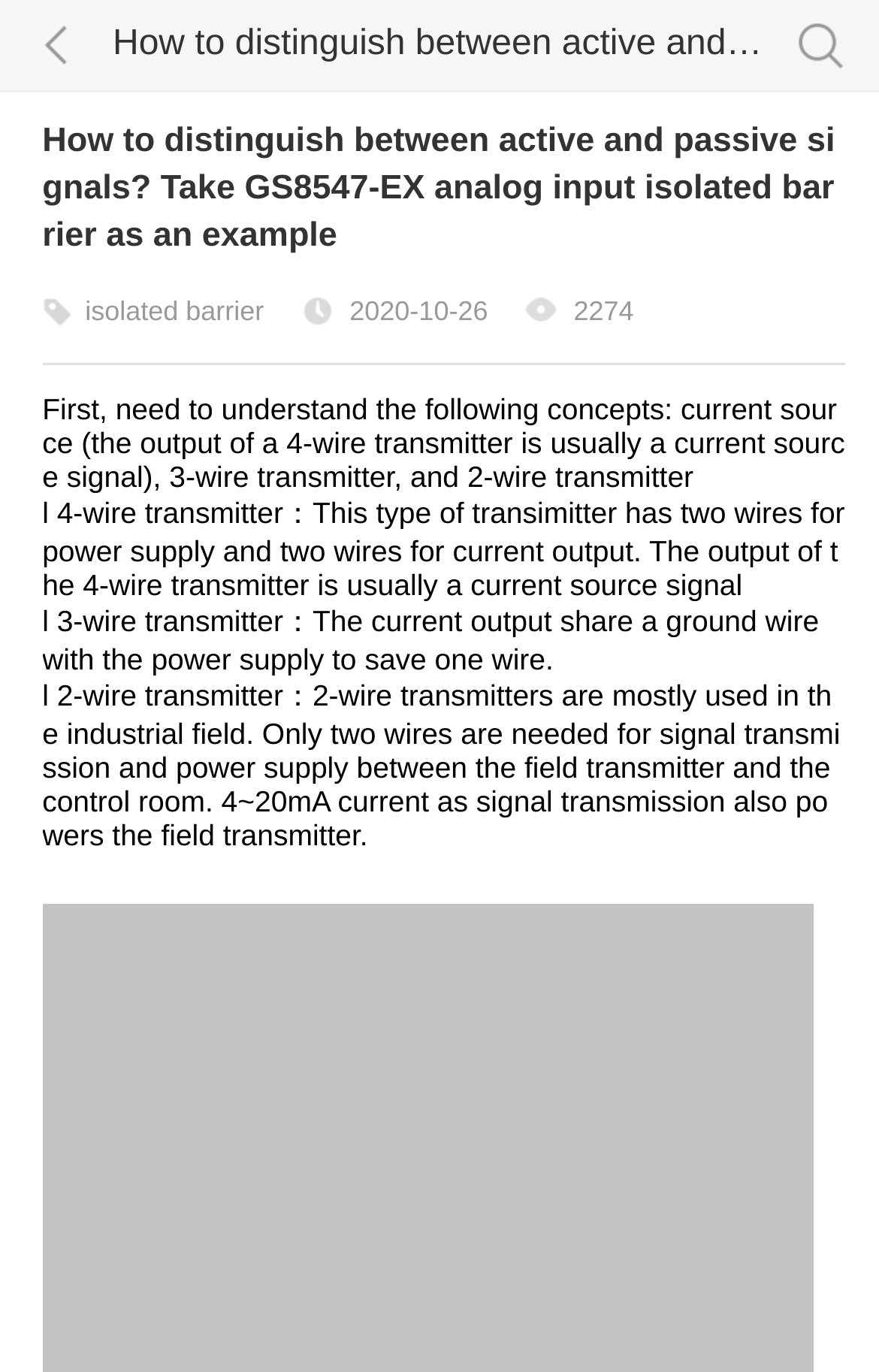Please answer the following query using a single word or phrase: 
How many images are on the webpage?

5